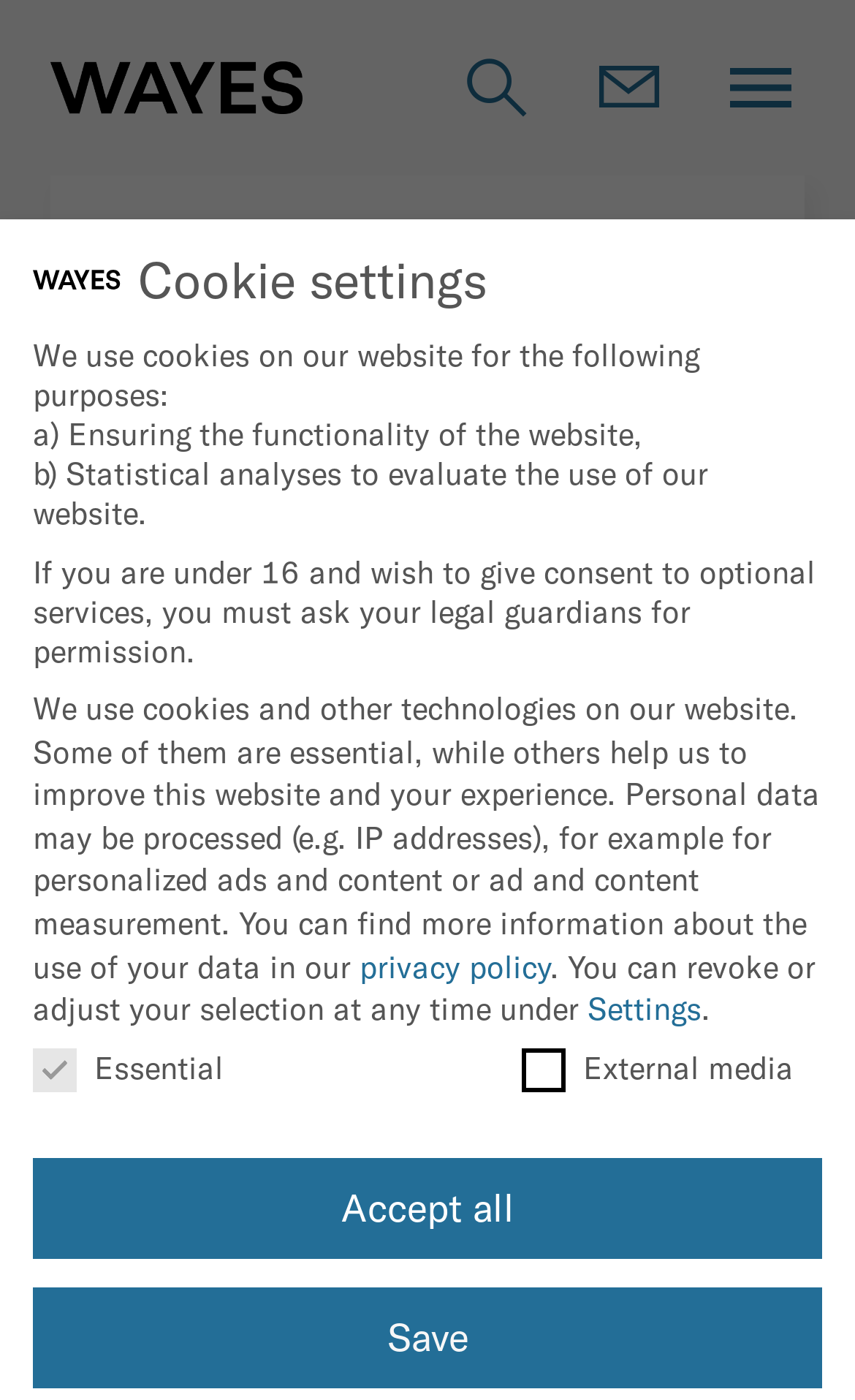Provide your answer in a single word or phrase: 
What is the name of the website?

WAYES